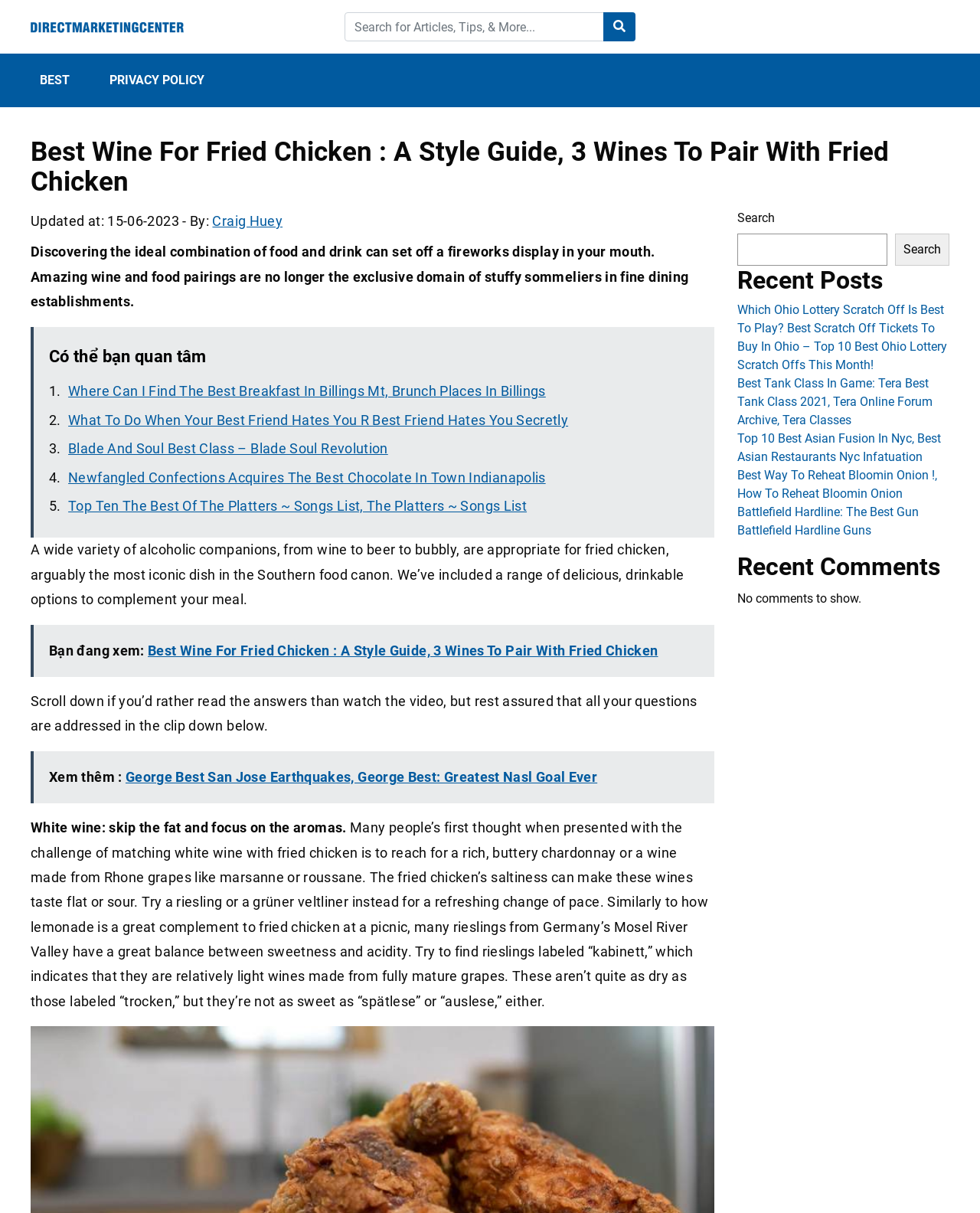What is the date of the article update?
We need a detailed and exhaustive answer to the question. Please elaborate.

The date of the article update can be found by looking at the text 'Updated at: 15-06-2023' which is located above the main content of the webpage.